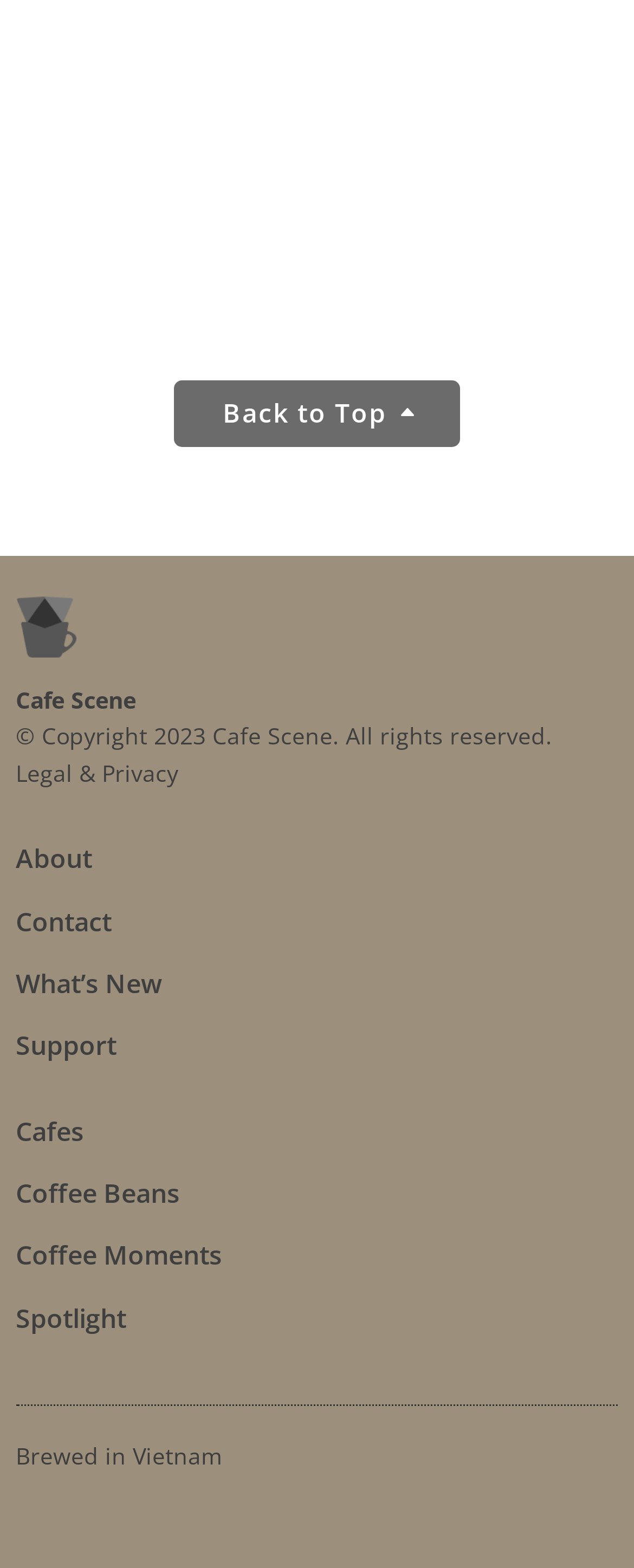Identify the bounding box of the UI element that matches this description: "Marketing".

None